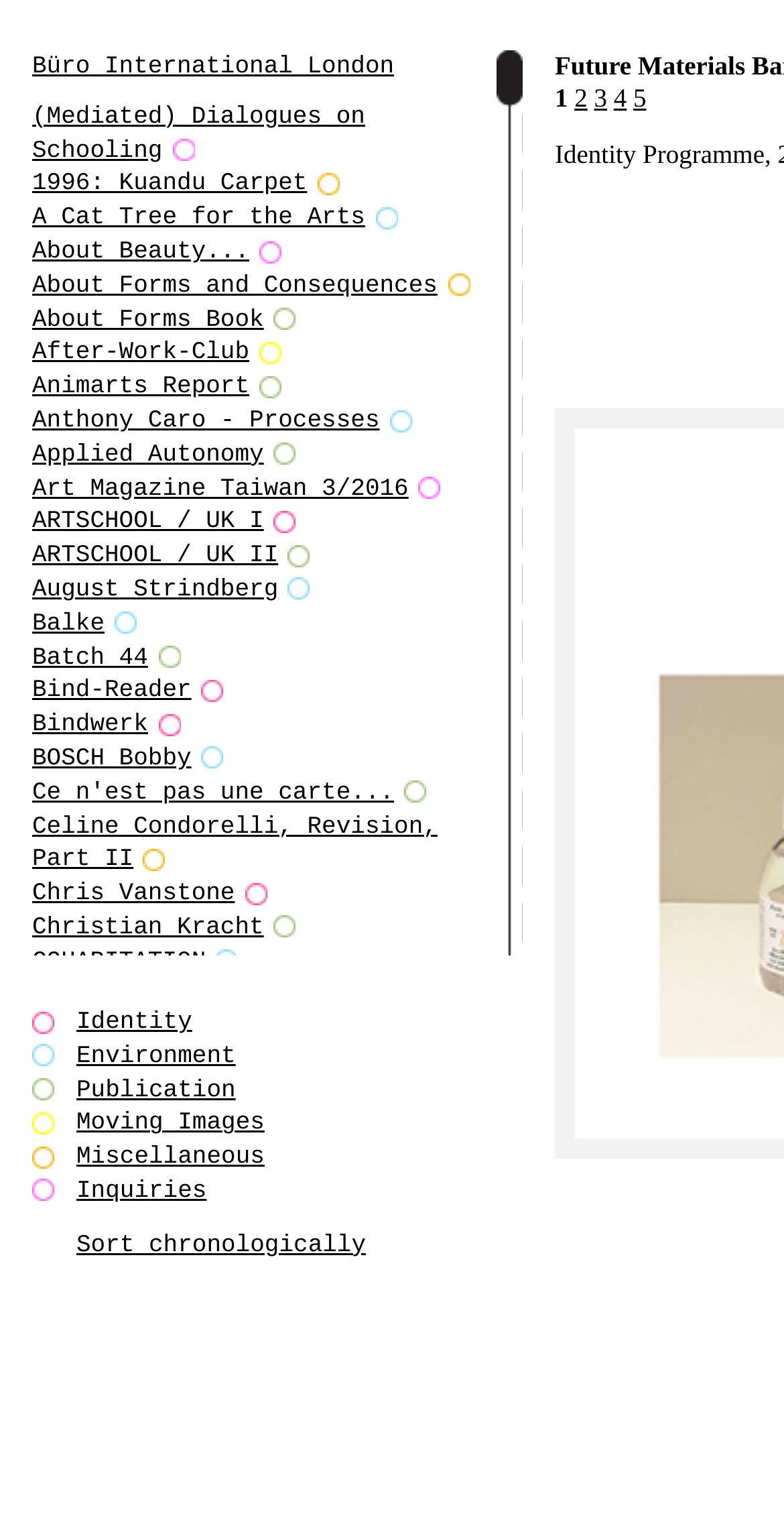Find the bounding box coordinates for the area that must be clicked to perform this action: "Sort chronologically".

[0.041, 0.813, 0.467, 0.831]